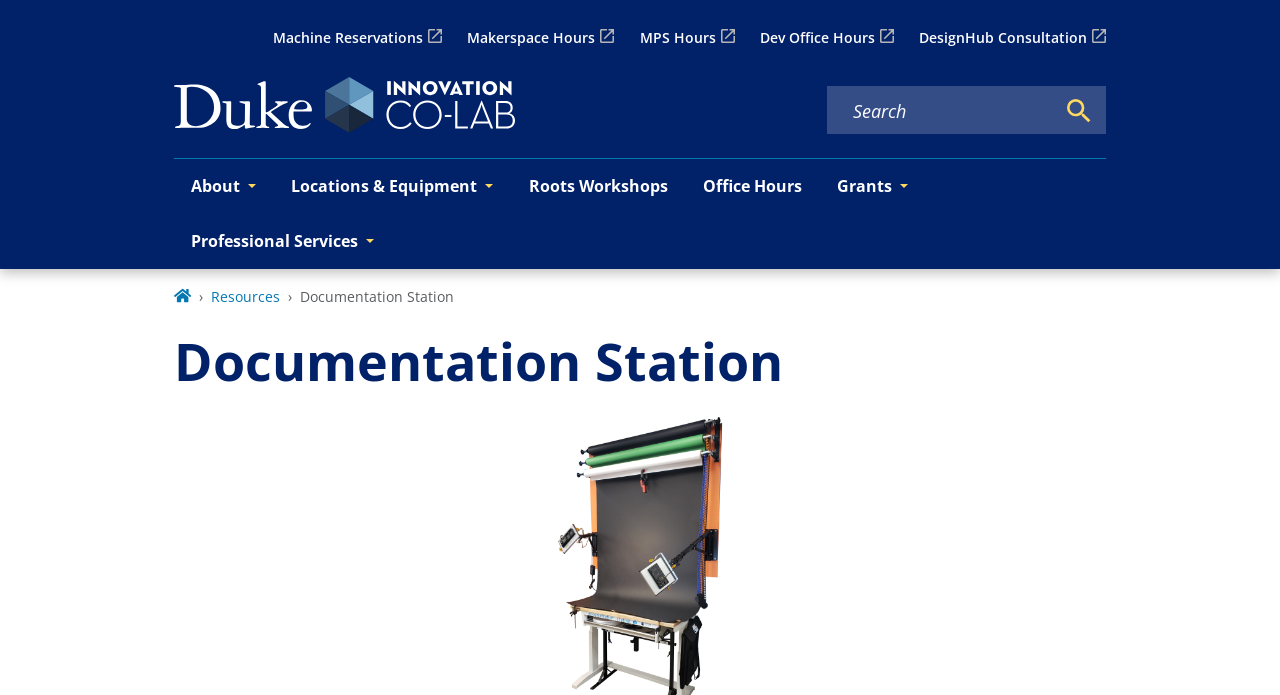Examine the image carefully and respond to the question with a detailed answer: 
What is the purpose of the searchbox?

I found the answer by looking at the searchbox element with the placeholder text 'Search keywords' in the top-right corner of the webpage.